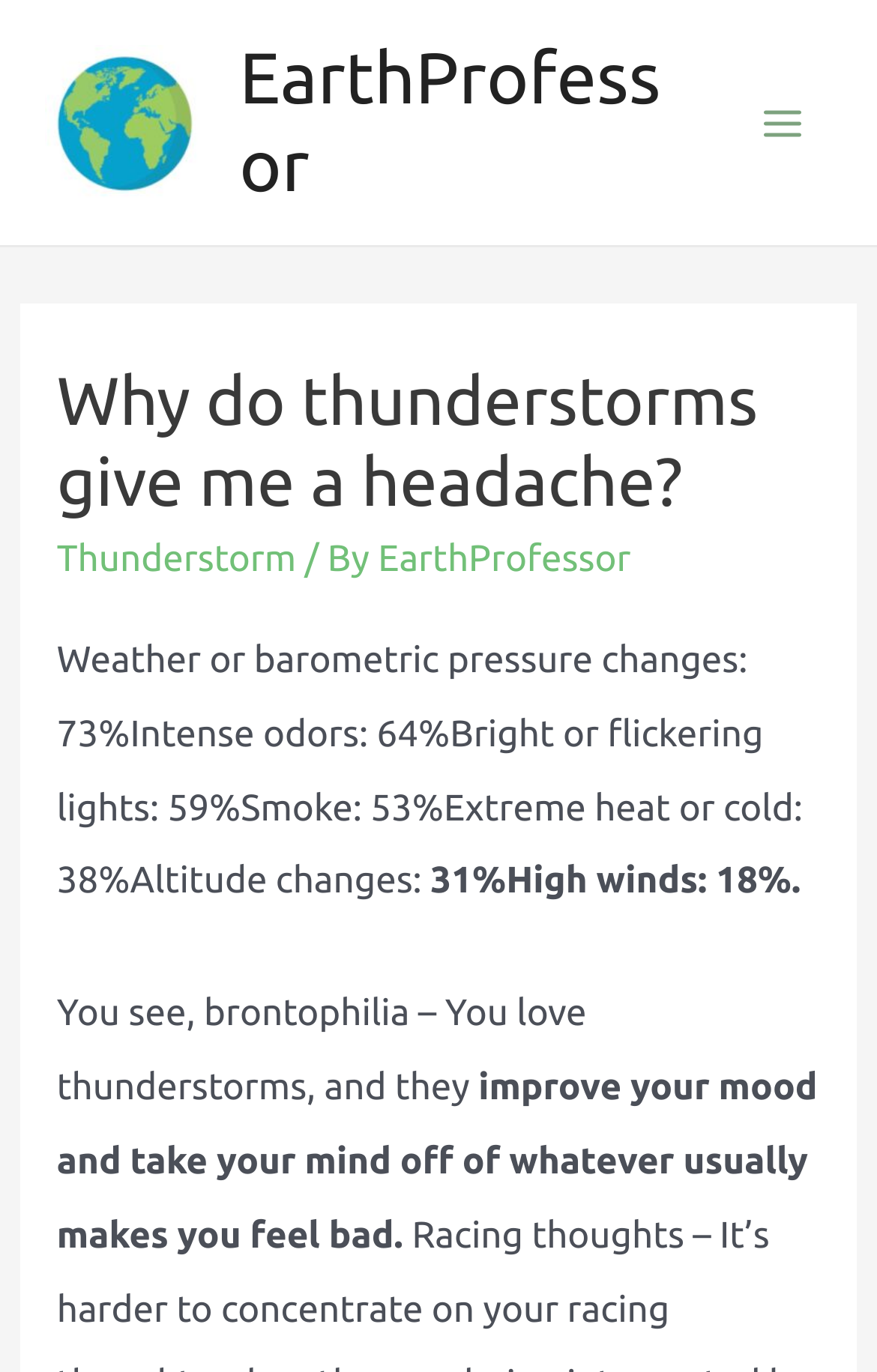What is the benefit of thunderstorms for people who love them?
Please provide a comprehensive answer based on the information in the image.

According to the webpage, the text 'improve your mood and take your mind off of whatever usually makes you feel bad' is present, which indicates that thunderstorms can improve the mood of people who love them.